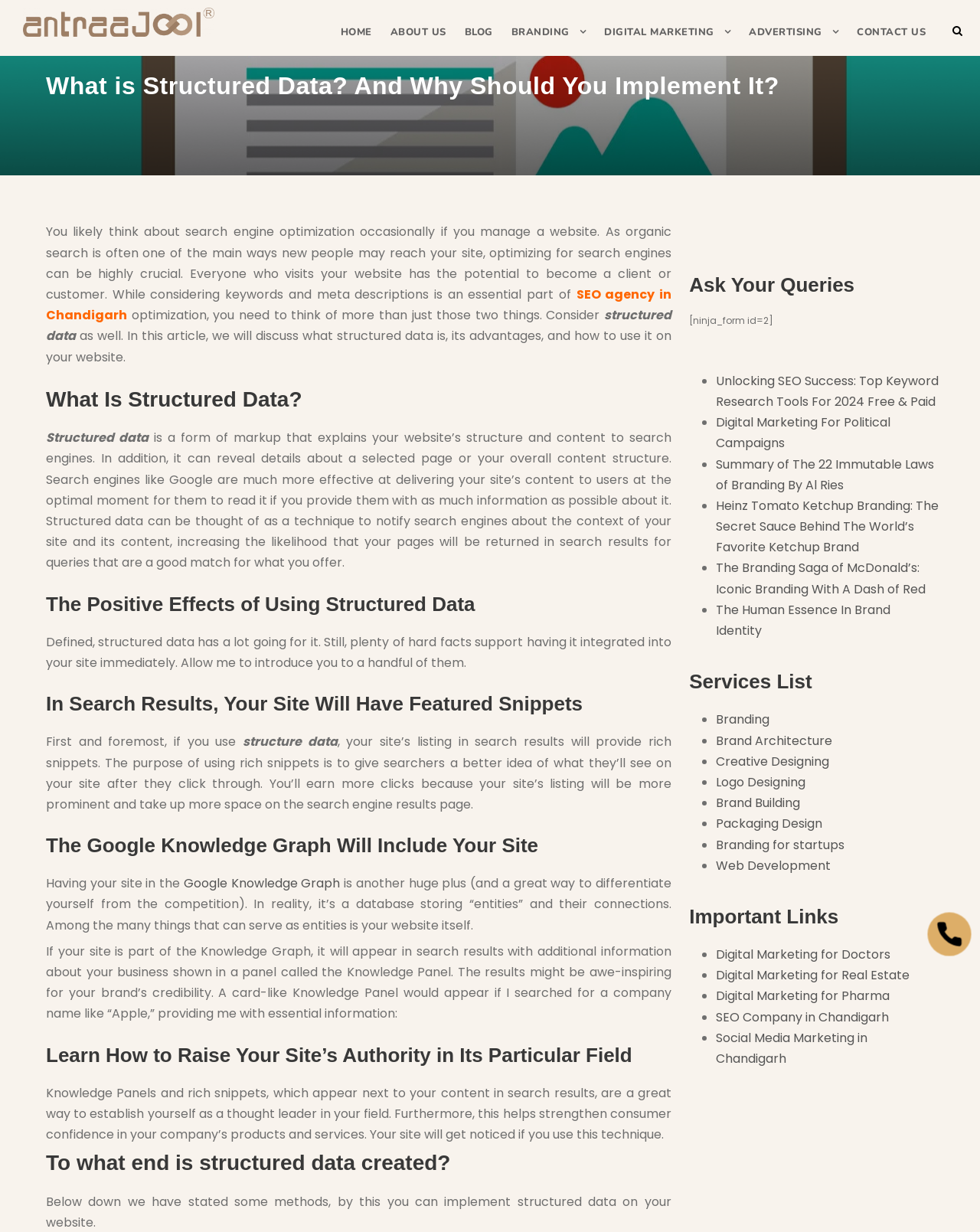Determine the bounding box coordinates for the area that needs to be clicked to fulfill this task: "Check the 'Important Links'". The coordinates must be given as four float numbers between 0 and 1, i.e., [left, top, right, bottom].

[0.703, 0.723, 0.959, 0.754]